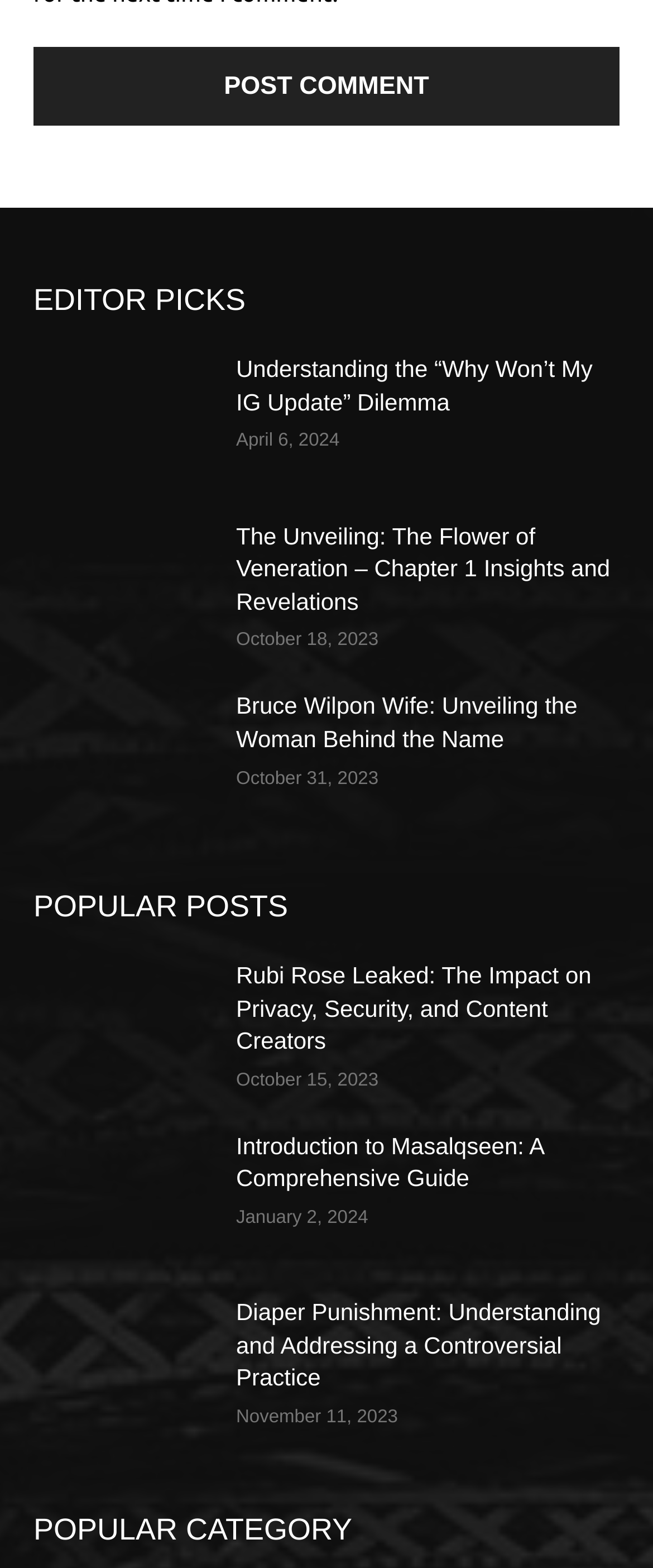How many articles are under 'EDITOR PICKS'?
Please provide a single word or phrase based on the screenshot.

3